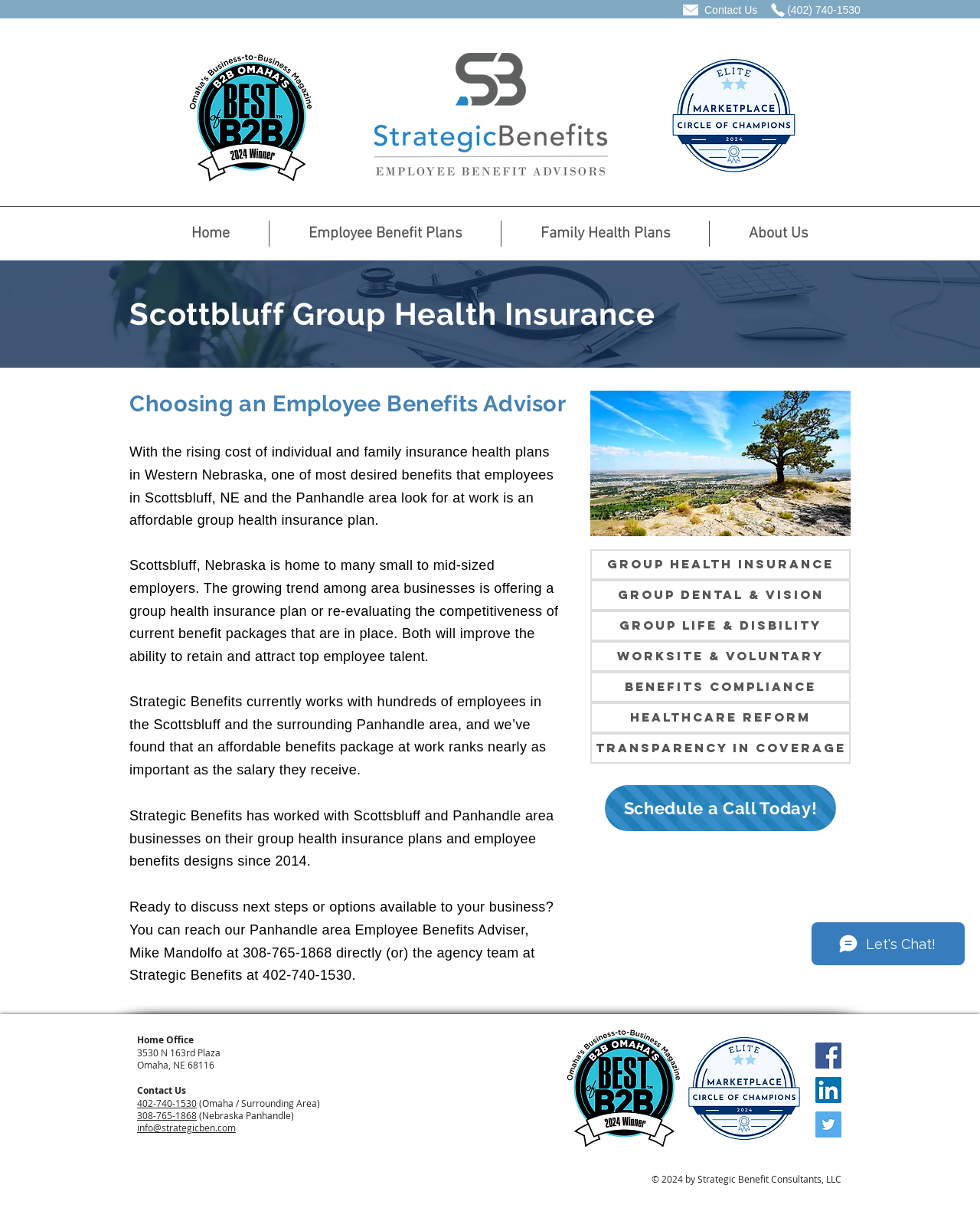What is the name of the award won by Strategic Benefits?
Refer to the image and give a detailed response to the question.

I found the answer by looking at the image with the text 'Best of Omaha 2024 Winner Strategic Benefits' which indicates that Strategic Benefits won the 'Best of Omaha 2024 Winner' award.